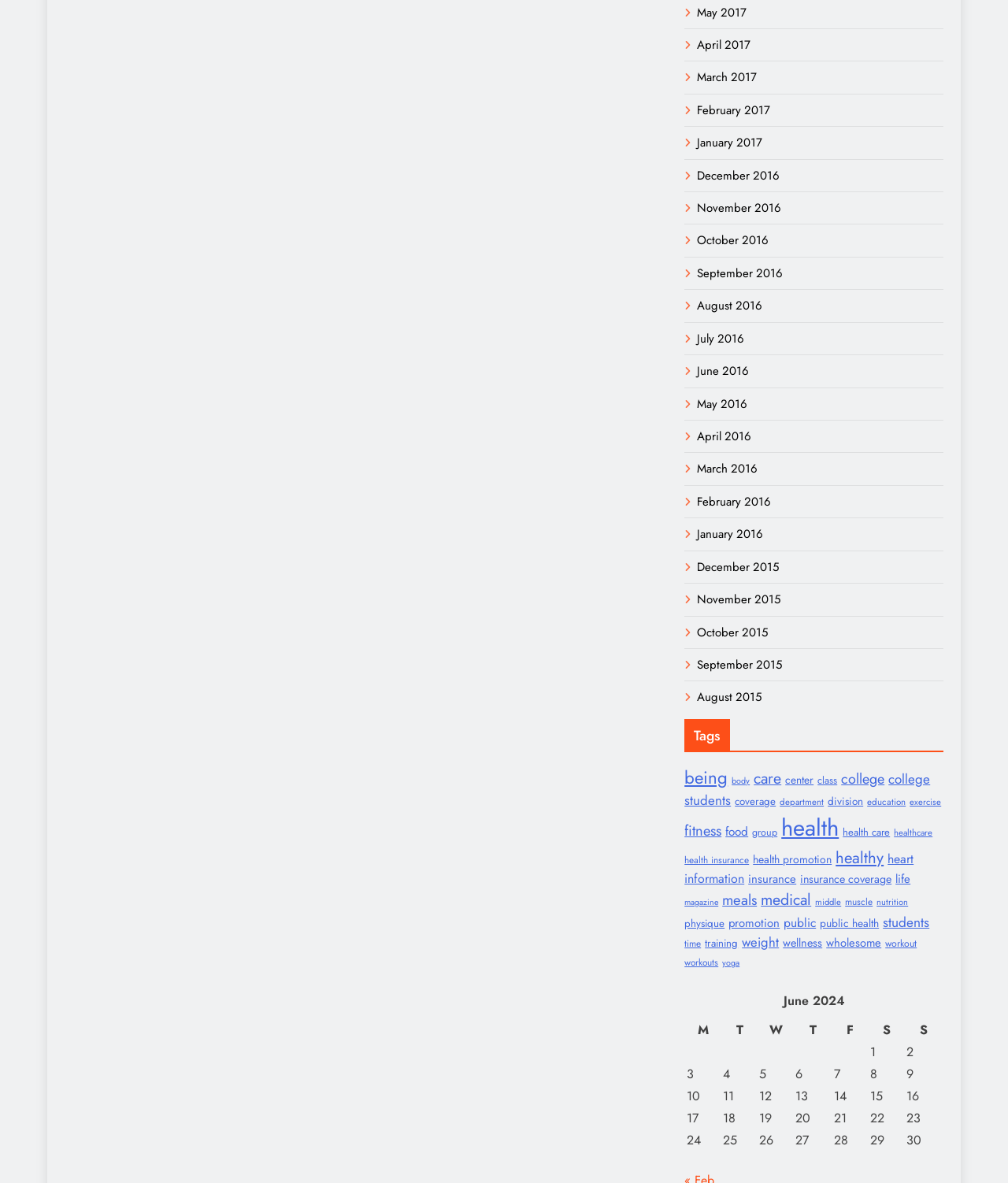Determine the bounding box coordinates of the clickable element to achieve the following action: 'Click on the 'being' link'. Provide the coordinates as four float values between 0 and 1, formatted as [left, top, right, bottom].

[0.679, 0.646, 0.722, 0.668]